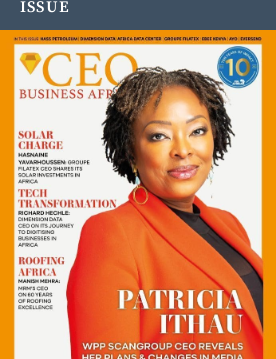What is Patricia Ithau's role?
Please answer the question with as much detail and depth as you can.

According to the image description, Patricia Ithau is the CEO of WPP Scangroup, which is reflected in her confident and engaging expression on the magazine cover.